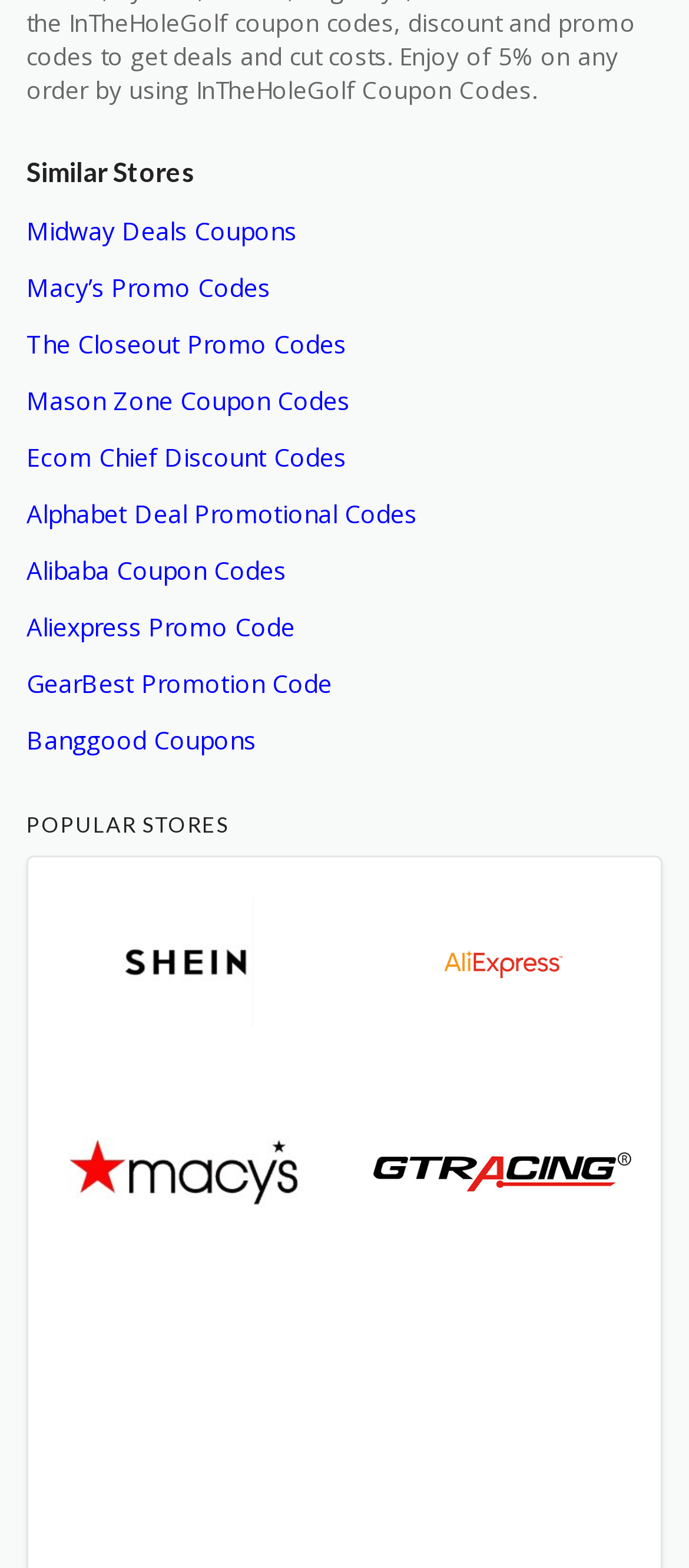Please identify the bounding box coordinates of the element that needs to be clicked to execute the following command: "View Shein Promo Codes". Provide the bounding box using four float numbers between 0 and 1, formatted as [left, top, right, bottom].

[0.067, 0.558, 0.474, 0.669]